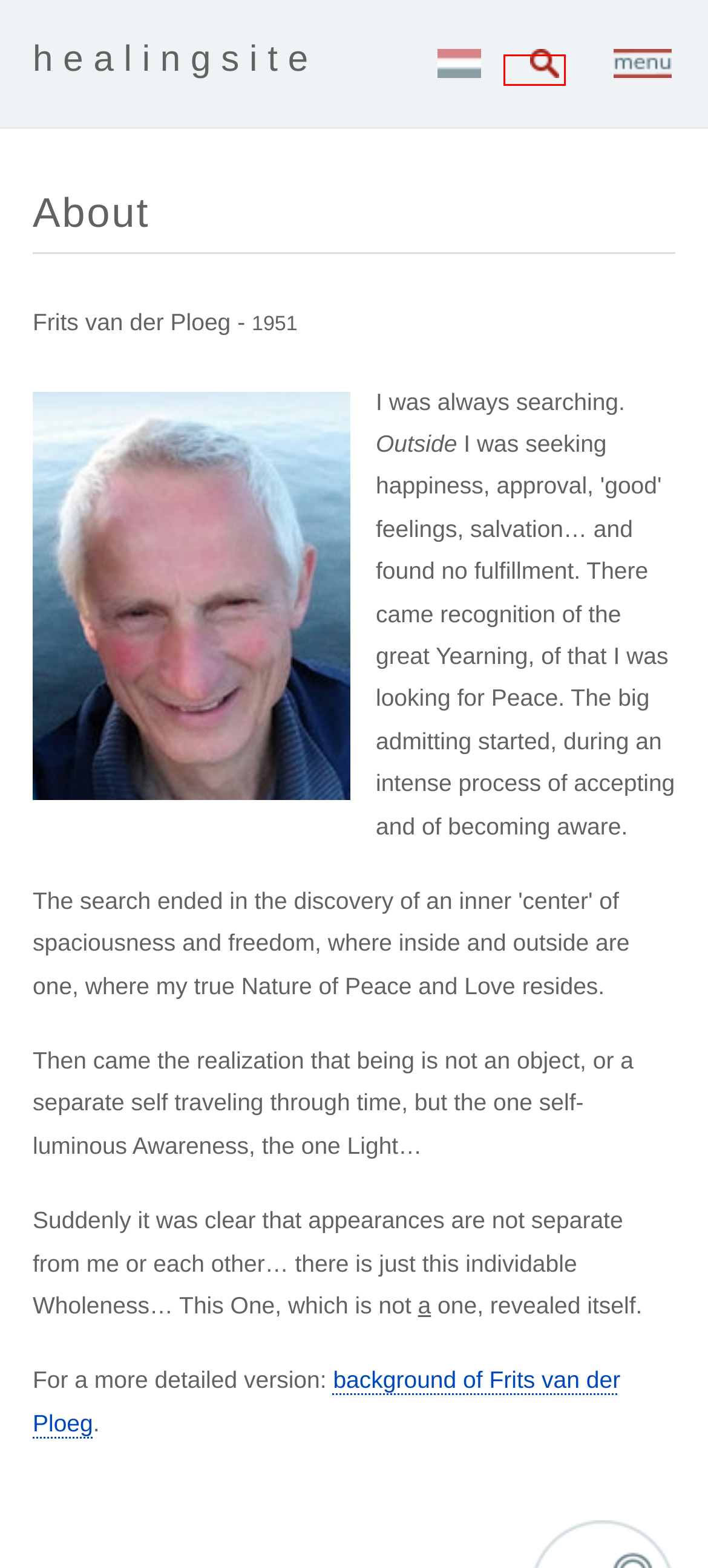You have been given a screenshot of a webpage, where a red bounding box surrounds a UI element. Identify the best matching webpage description for the page that loads after the element in the bounding box is clicked. Options include:
A. Becoming aware through Archetypes and Symbols - healingsite
B. Meetings in the Light - The Directness of Being - healingsite
C. Intuitive Consulting - Frits van der Ploeg - healingsite
D. Sitemap - Overview of all the pages - healingsite
E. Privacy Policy - healingsite
F. Consciousness, True Nature and Being Aware - healingsite
G. Over Frits van der Ploeg - Beknopte beschrijving - healingsite
H. Search this Site - healingsite

H